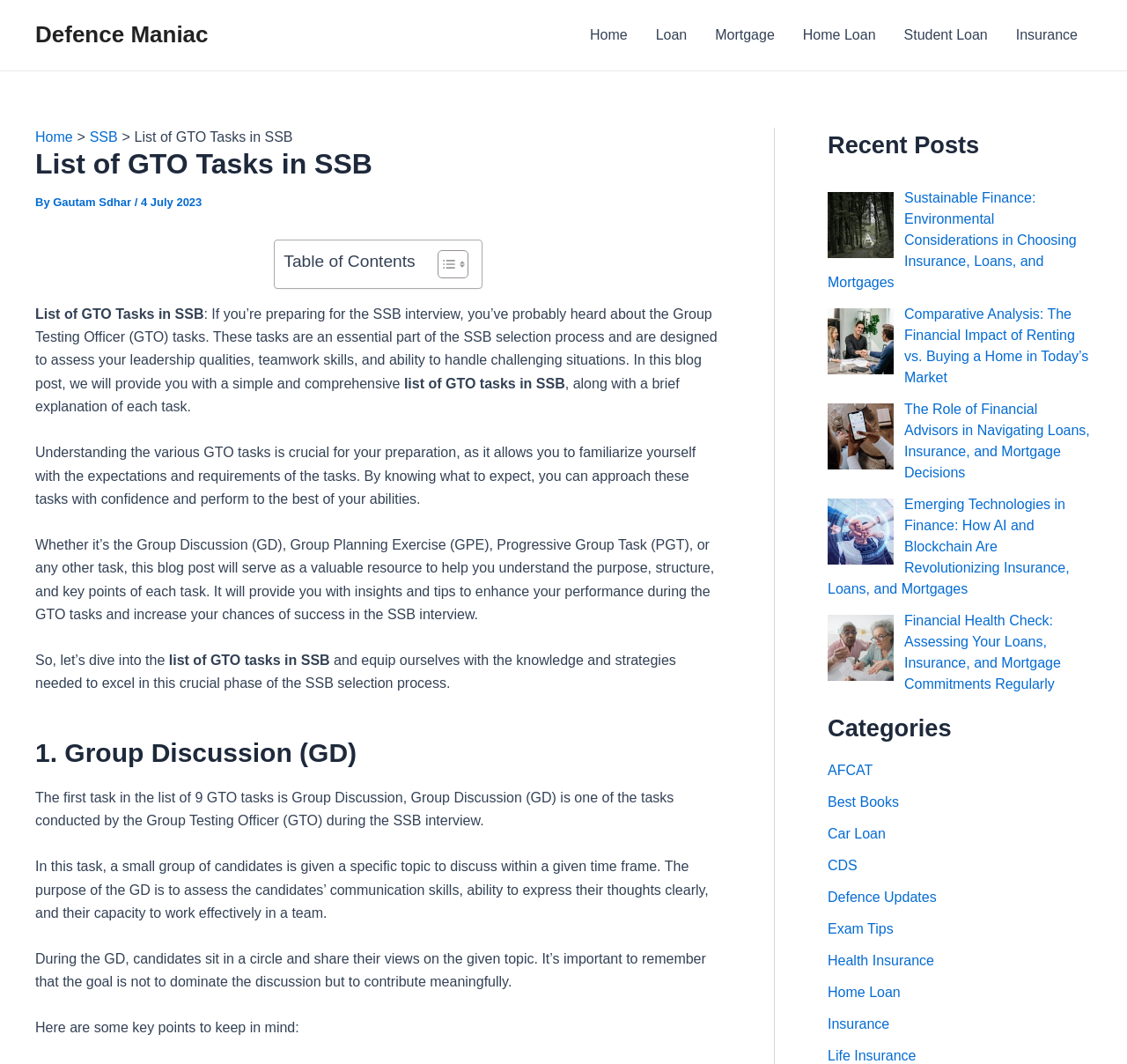Locate the bounding box coordinates of the segment that needs to be clicked to meet this instruction: "Click on the 'Defence Updates' link".

[0.734, 0.836, 0.831, 0.85]